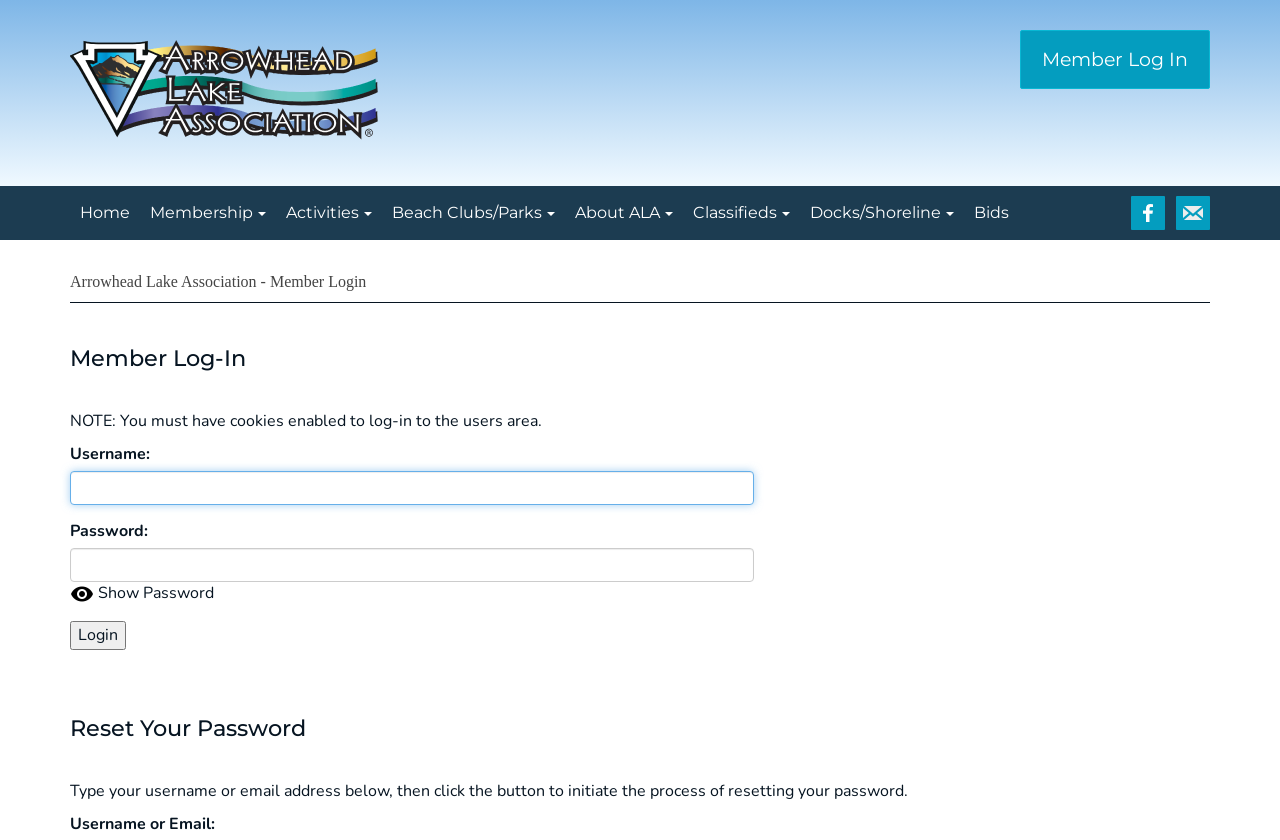Determine the bounding box coordinates of the area to click in order to meet this instruction: "Click the Login button".

[0.055, 0.739, 0.098, 0.774]